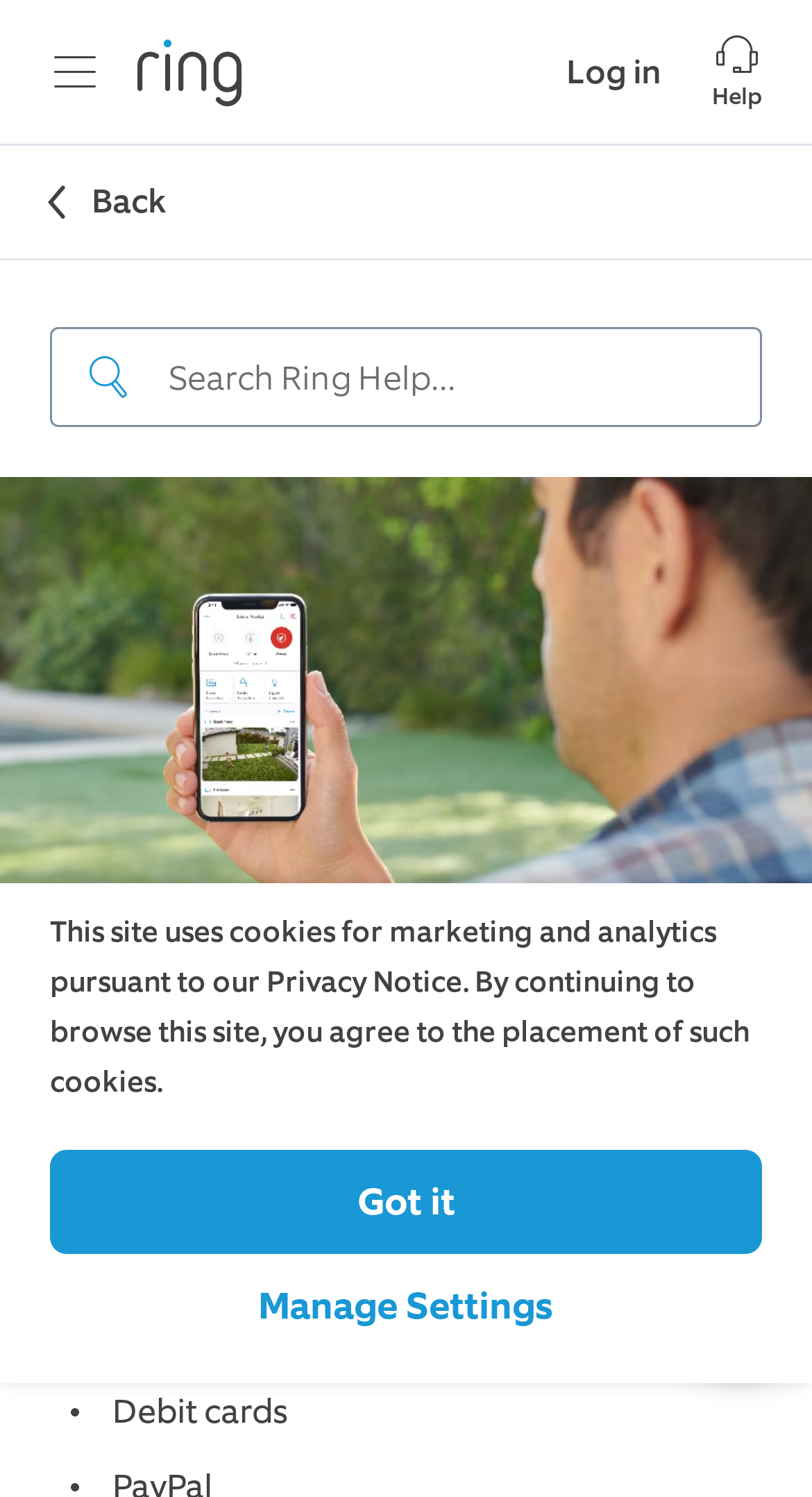Determine the bounding box coordinates for the clickable element required to fulfill the instruction: "Go to Ring.com". Provide the coordinates as four float numbers between 0 and 1, i.e., [left, top, right, bottom].

[0.377, 0.828, 0.559, 0.858]